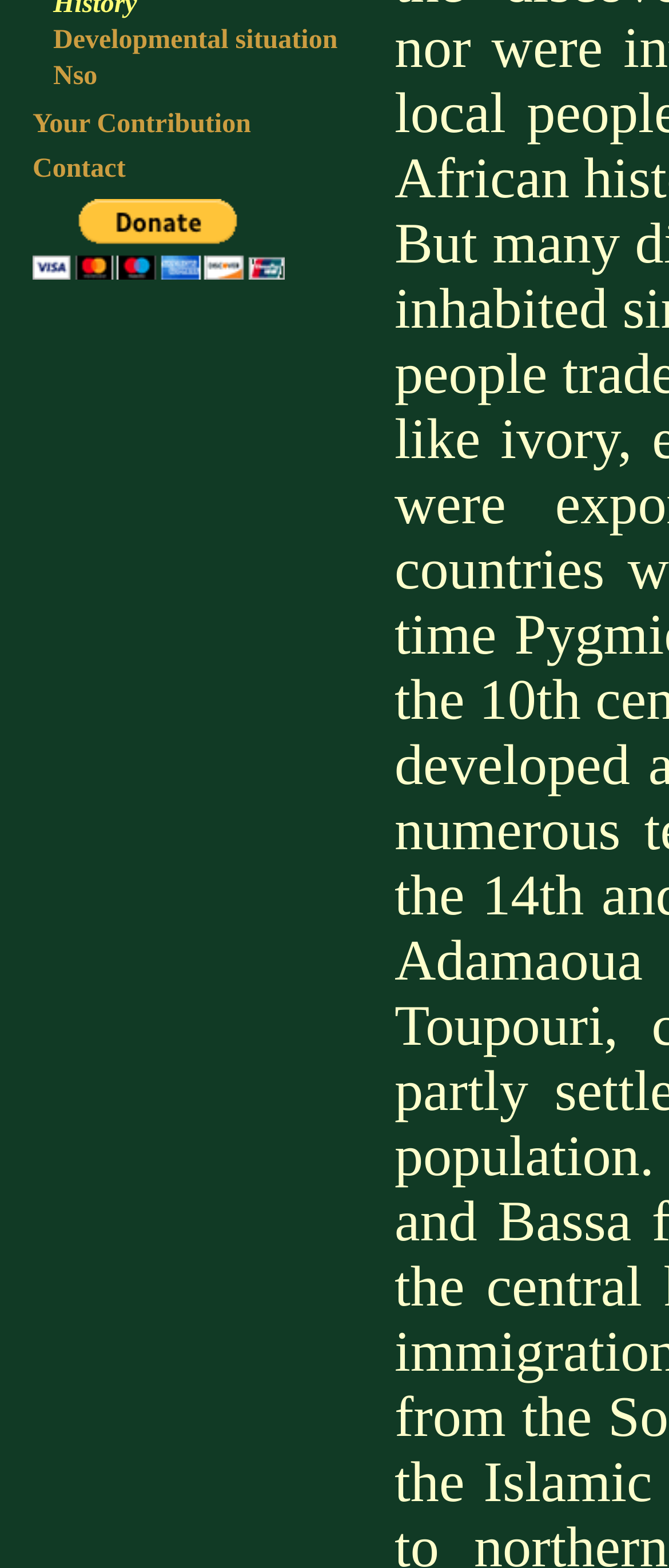Given the element description "Contact", identify the bounding box of the corresponding UI element.

[0.049, 0.098, 0.188, 0.117]